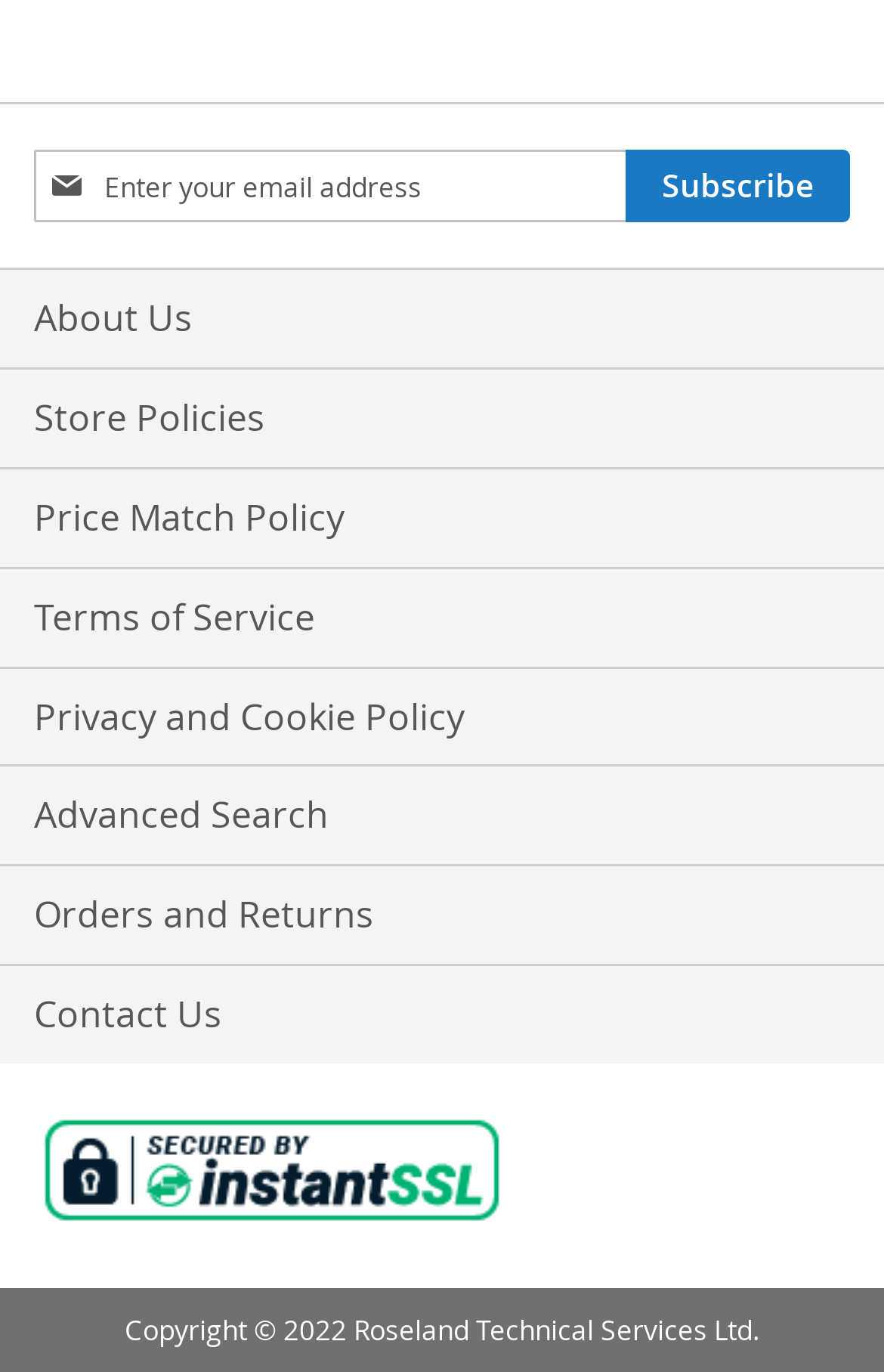How many links are there in the footer section?
Kindly give a detailed and elaborate answer to the question.

The footer section contains links to 'About Us', 'Store Policies', 'Price Match Policy', 'Terms of Service', 'Privacy and Cookie Policy', 'Advanced Search', 'Orders and Returns', 'Contact Us', and an empty link, totaling 9 links.